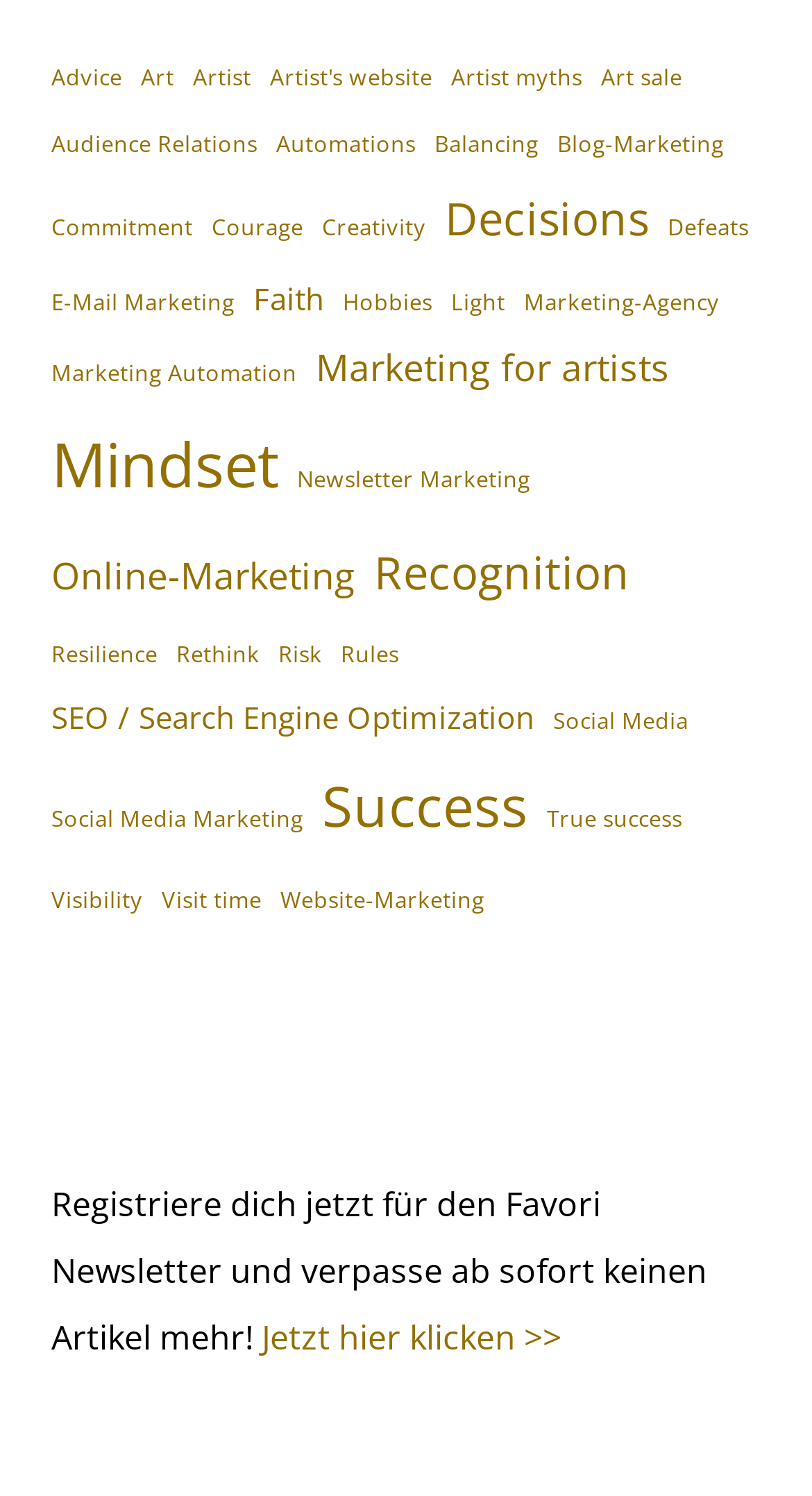Please determine the bounding box coordinates for the UI element described as: "Social Media Marketing".

[0.063, 0.533, 0.373, 0.563]